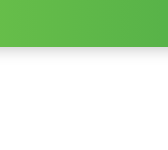What is Benco Dental's commitment?
Please provide a single word or phrase answer based on the image.

Quality dental products and services